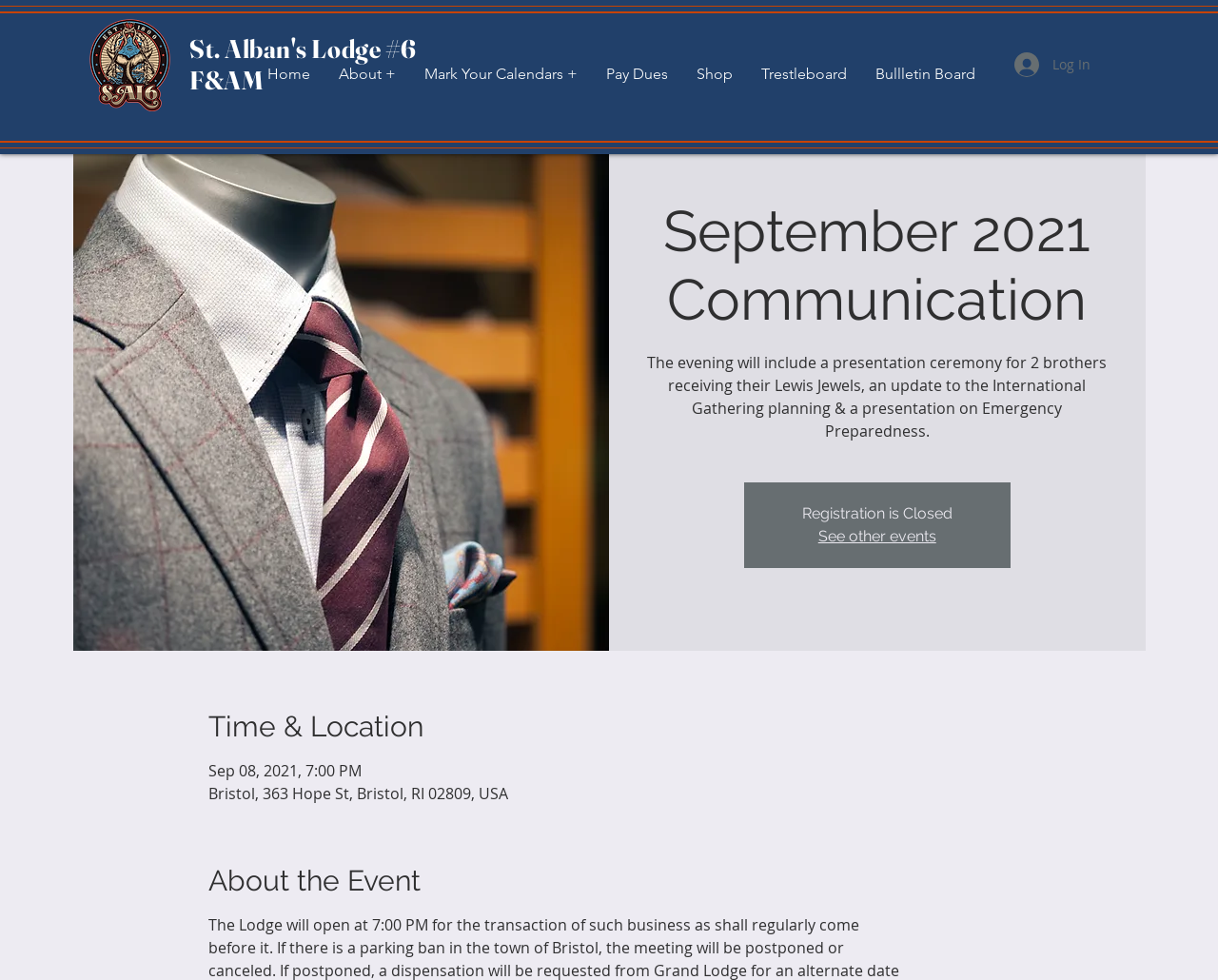Specify the bounding box coordinates for the region that must be clicked to perform the given instruction: "Visit The Greyhound Shop".

None